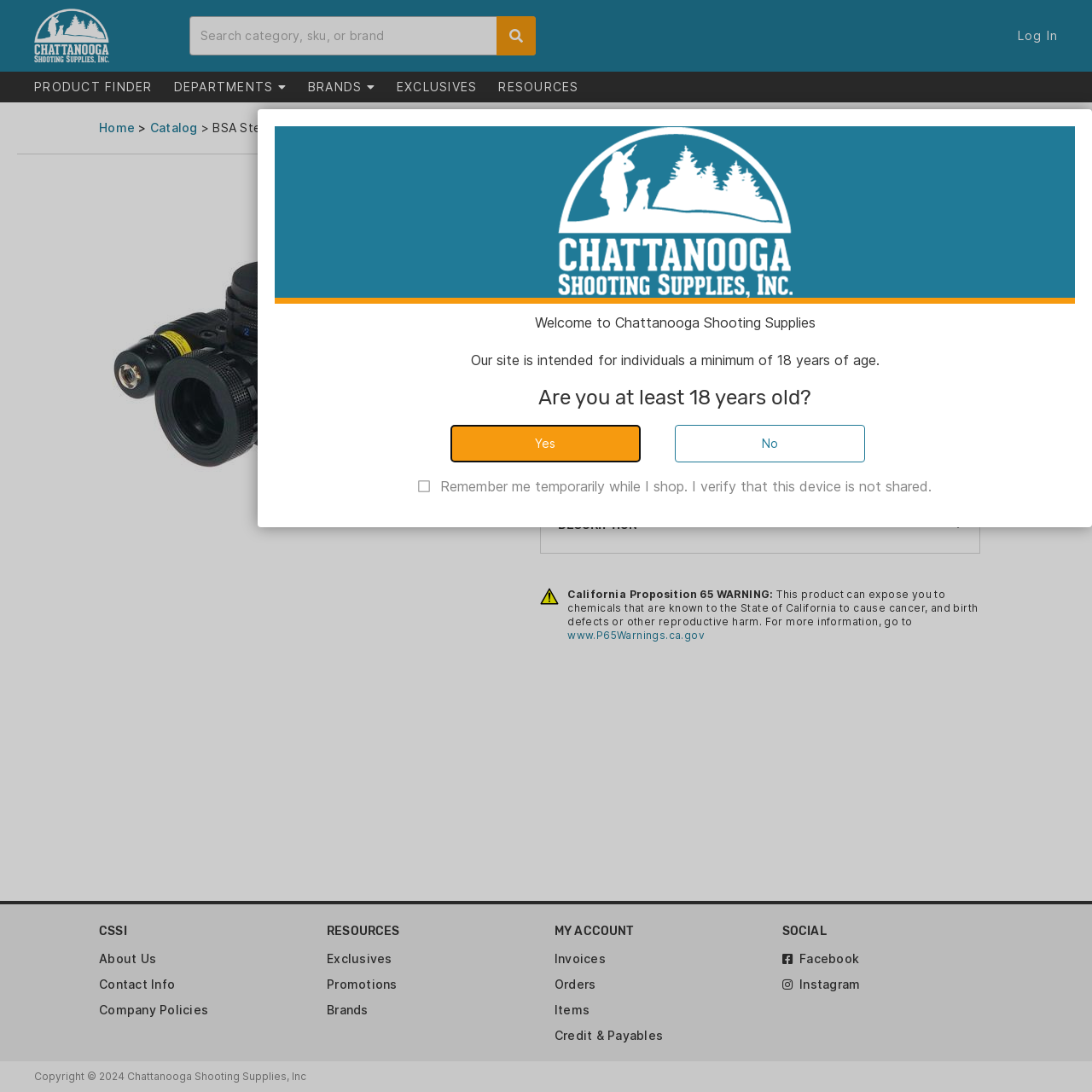Please find the bounding box for the UI component described as follows: "parent_node: Log In".

[0.031, 0.008, 0.111, 0.058]